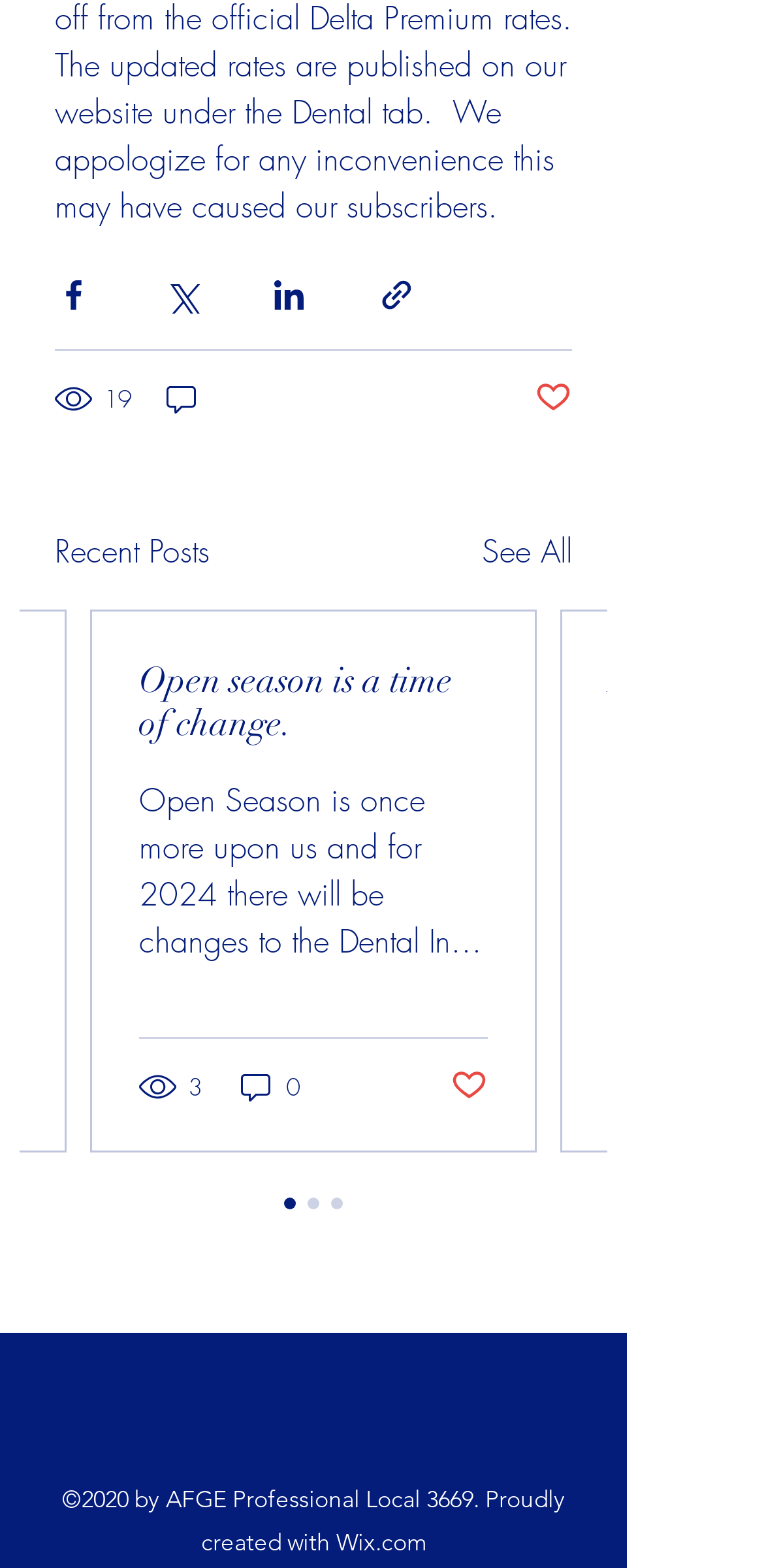Determine the bounding box coordinates for the clickable element to execute this instruction: "Learn about Our Firm". Provide the coordinates as four float numbers between 0 and 1, i.e., [left, top, right, bottom].

None